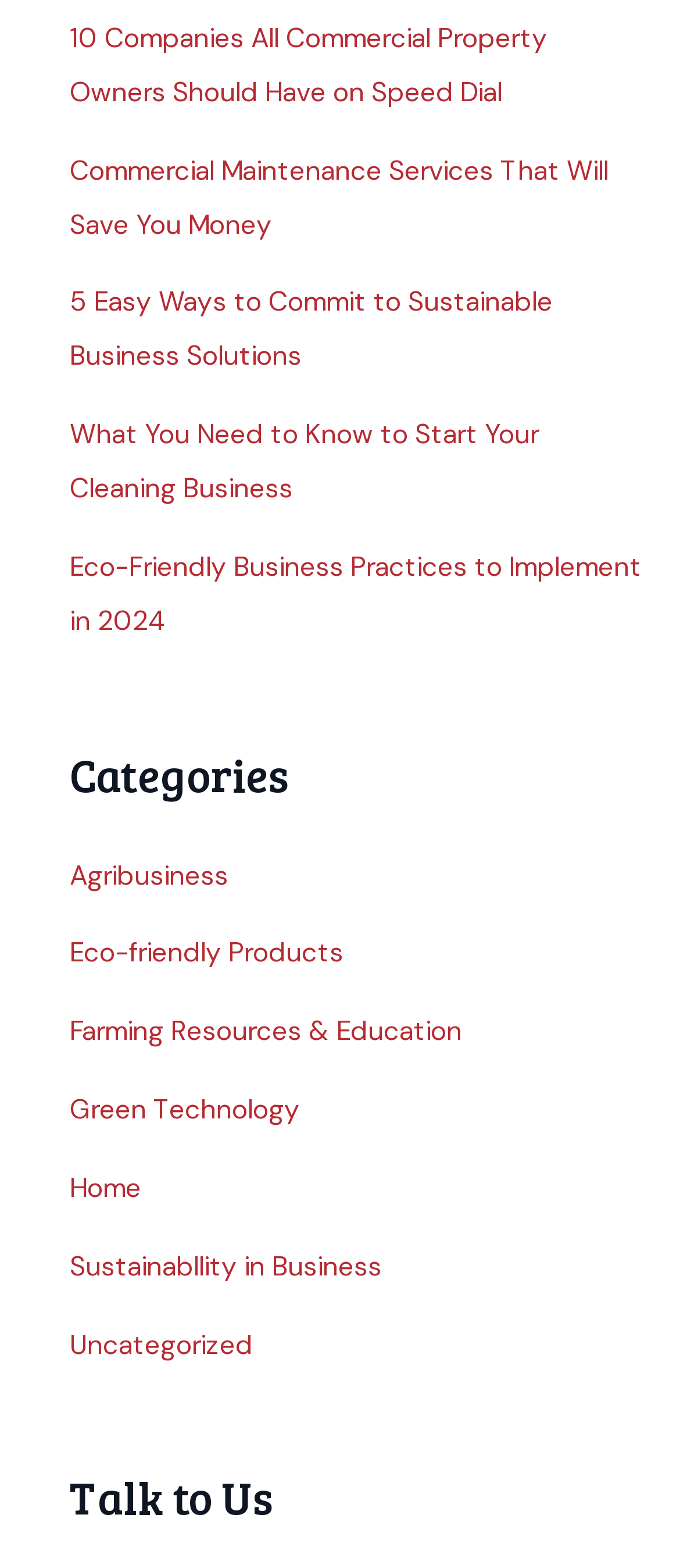Provide a one-word or one-phrase answer to the question:
What is the first link on the webpage?

10 Companies All Commercial Property Owners Should Have on Speed Dial